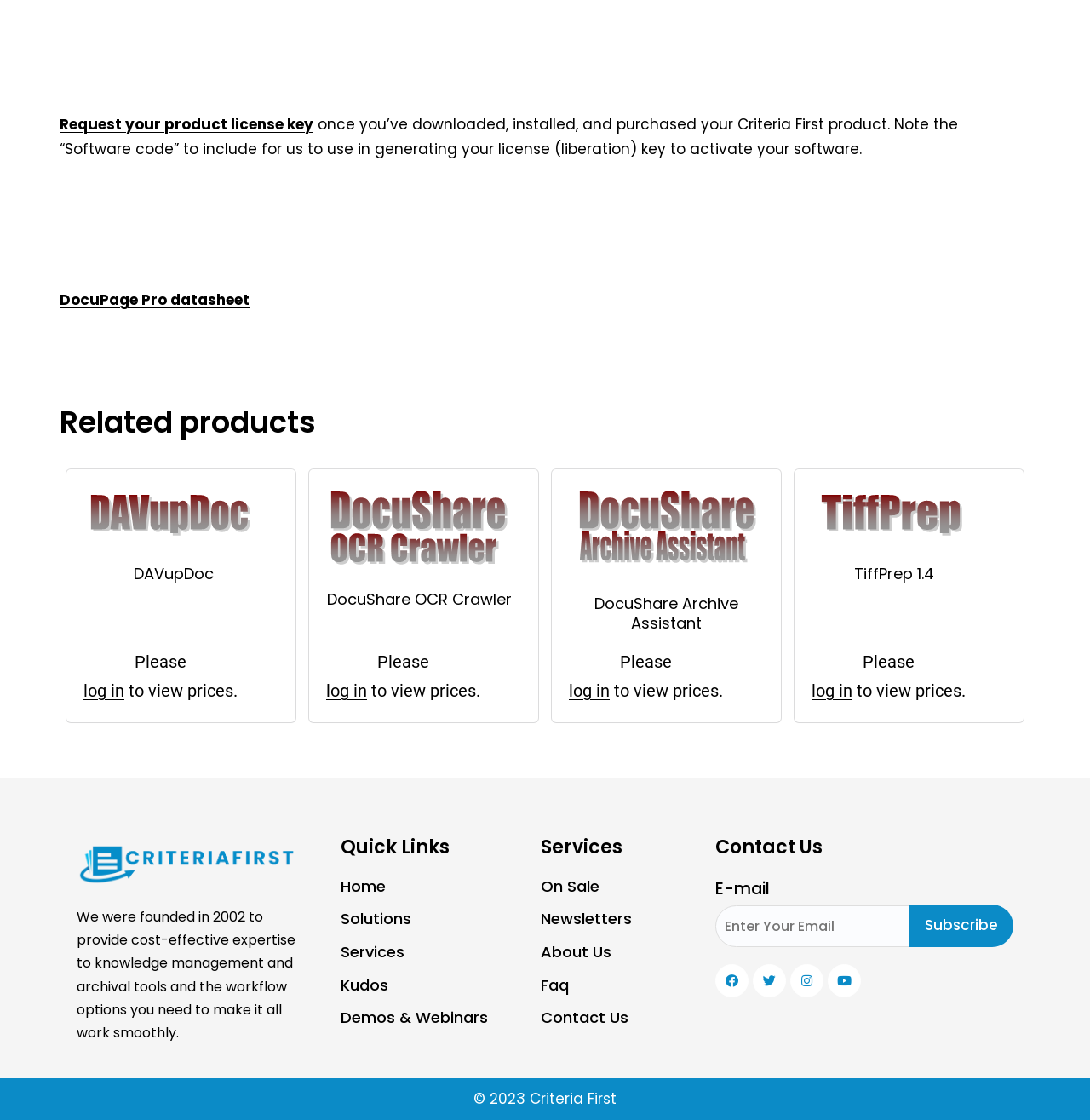Identify and provide the bounding box coordinates of the UI element described: "value="Subscribe"". The coordinates should be formatted as [left, top, right, bottom], with each number being a float between 0 and 1.

[0.834, 0.808, 0.93, 0.846]